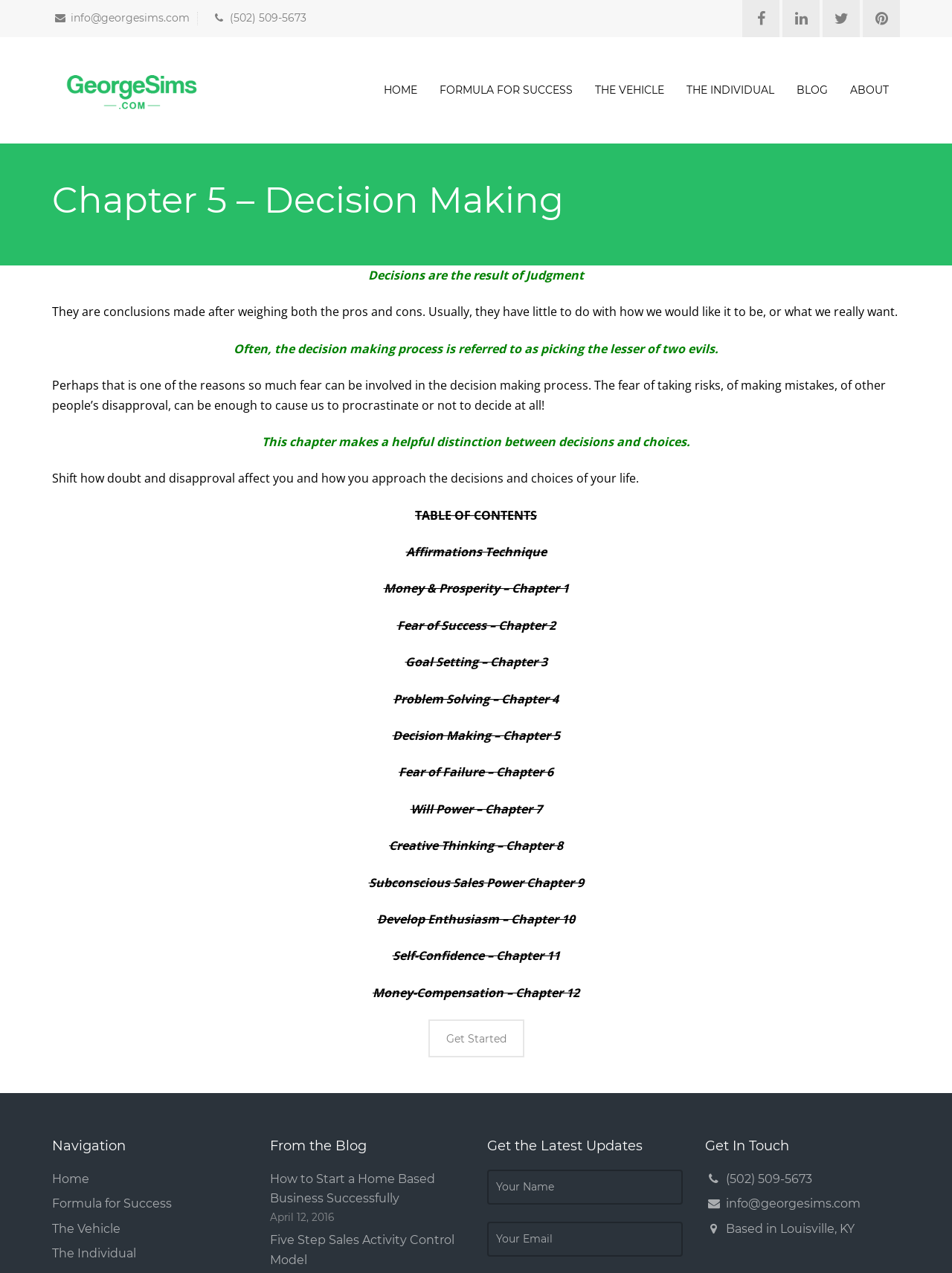Analyze the image and provide a detailed answer to the question: How many links are there in the navigation section?

In the navigation section, there are 5 links: 'Home', 'Formula for Success', 'The Vehicle', 'The Individual', and 'Get Started'. These links are located at the bottom of the webpage.